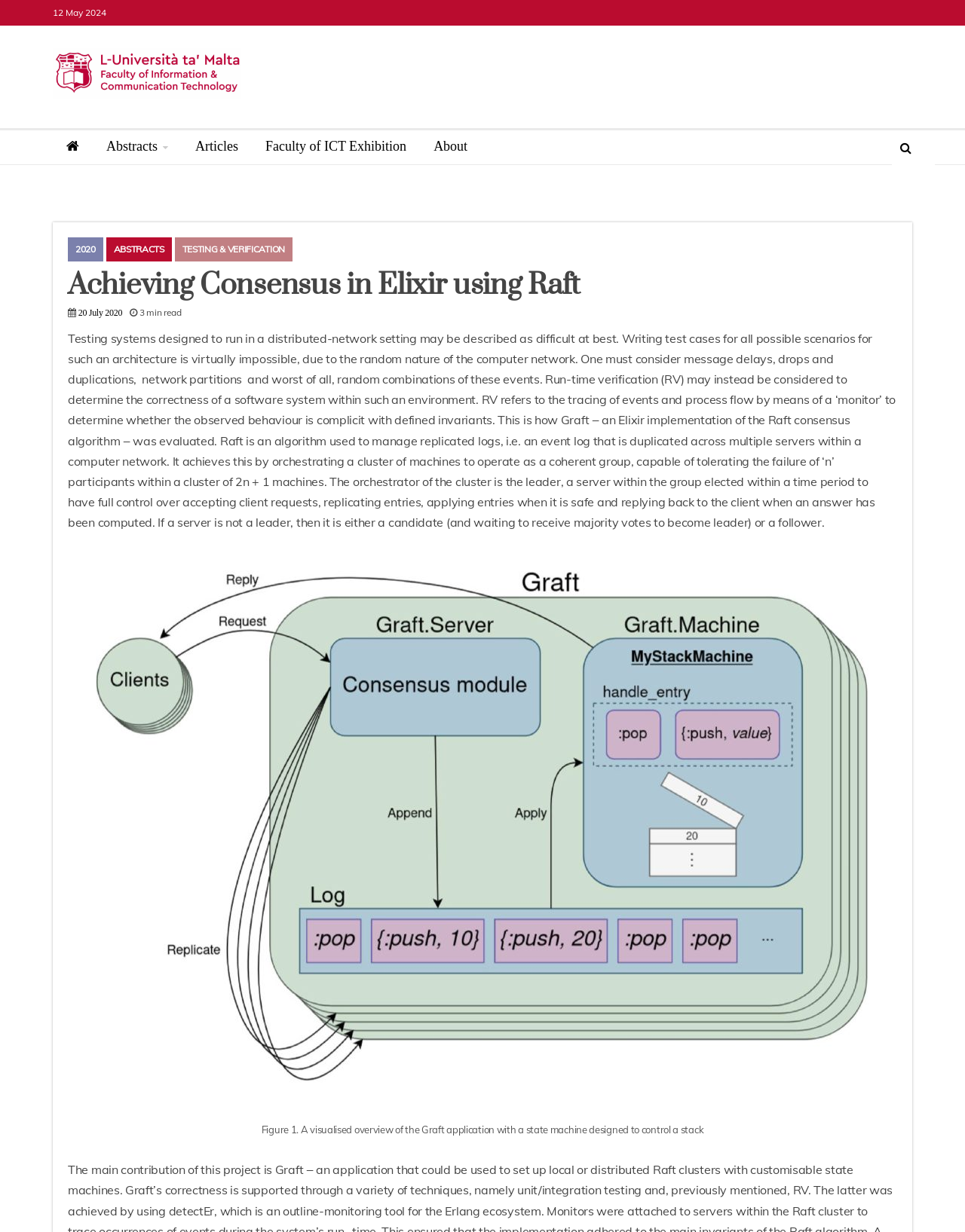Find the bounding box coordinates of the element you need to click on to perform this action: 'Go to the 'Faculty of ICT Exhibition' page'. The coordinates should be represented by four float values between 0 and 1, in the format [left, top, right, bottom].

[0.259, 0.104, 0.437, 0.133]